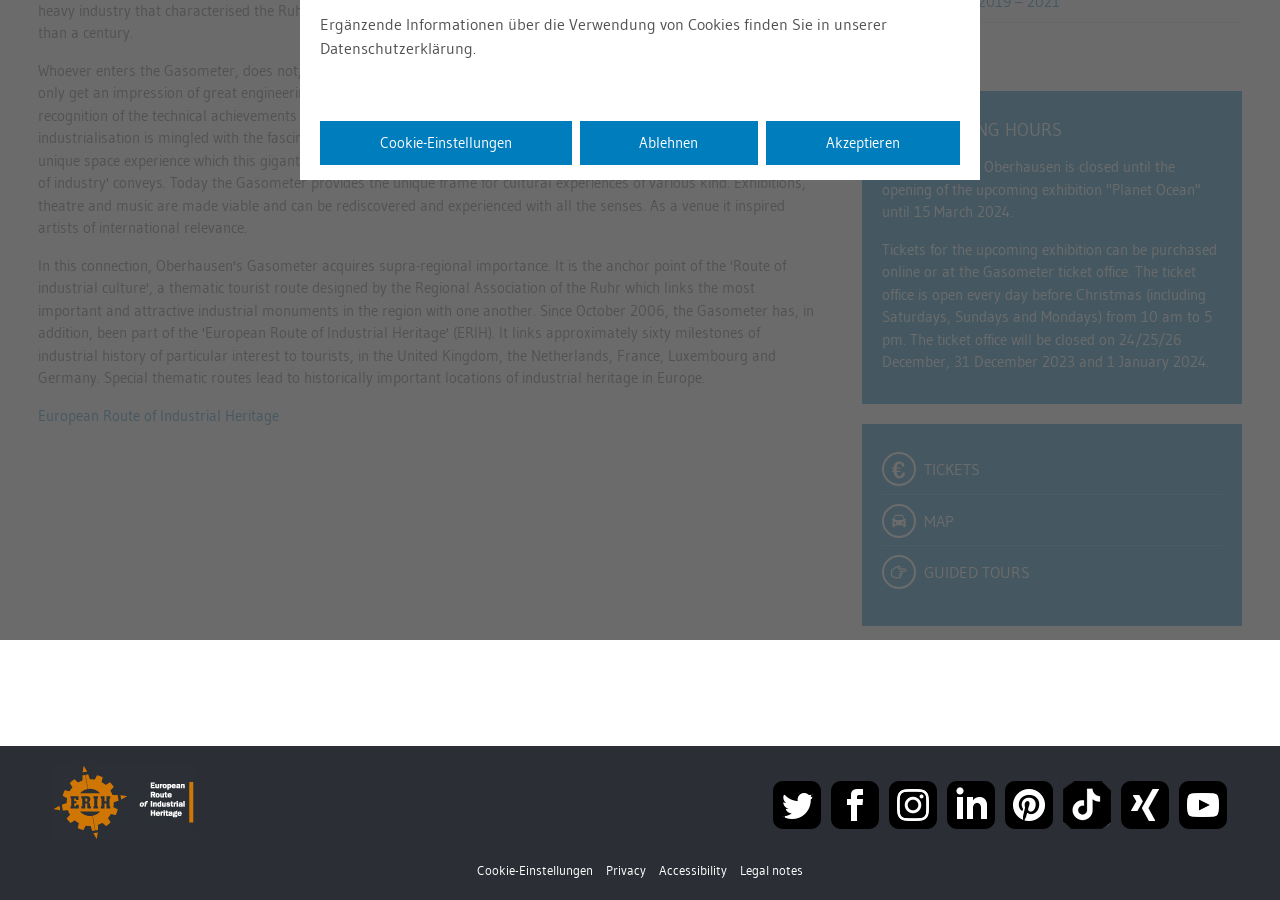Provide the bounding box coordinates of the HTML element this sentence describes: "title="My LinkedIn profile"". The bounding box coordinates consist of four float numbers between 0 and 1, i.e., [left, top, right, bottom].

None